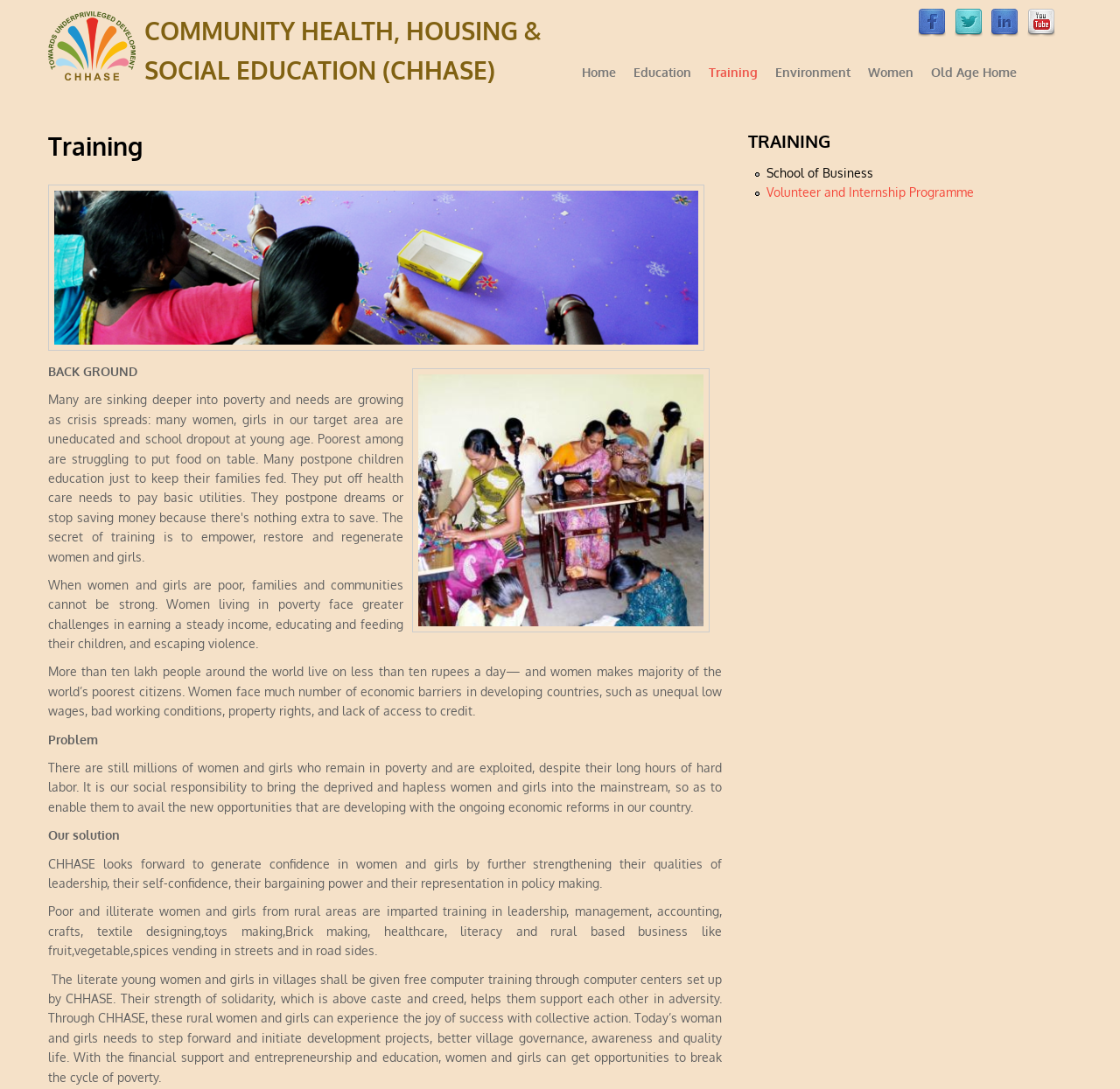Kindly provide the bounding box coordinates of the section you need to click on to fulfill the given instruction: "Click Volunteer and Internship Programme".

[0.684, 0.169, 0.87, 0.183]